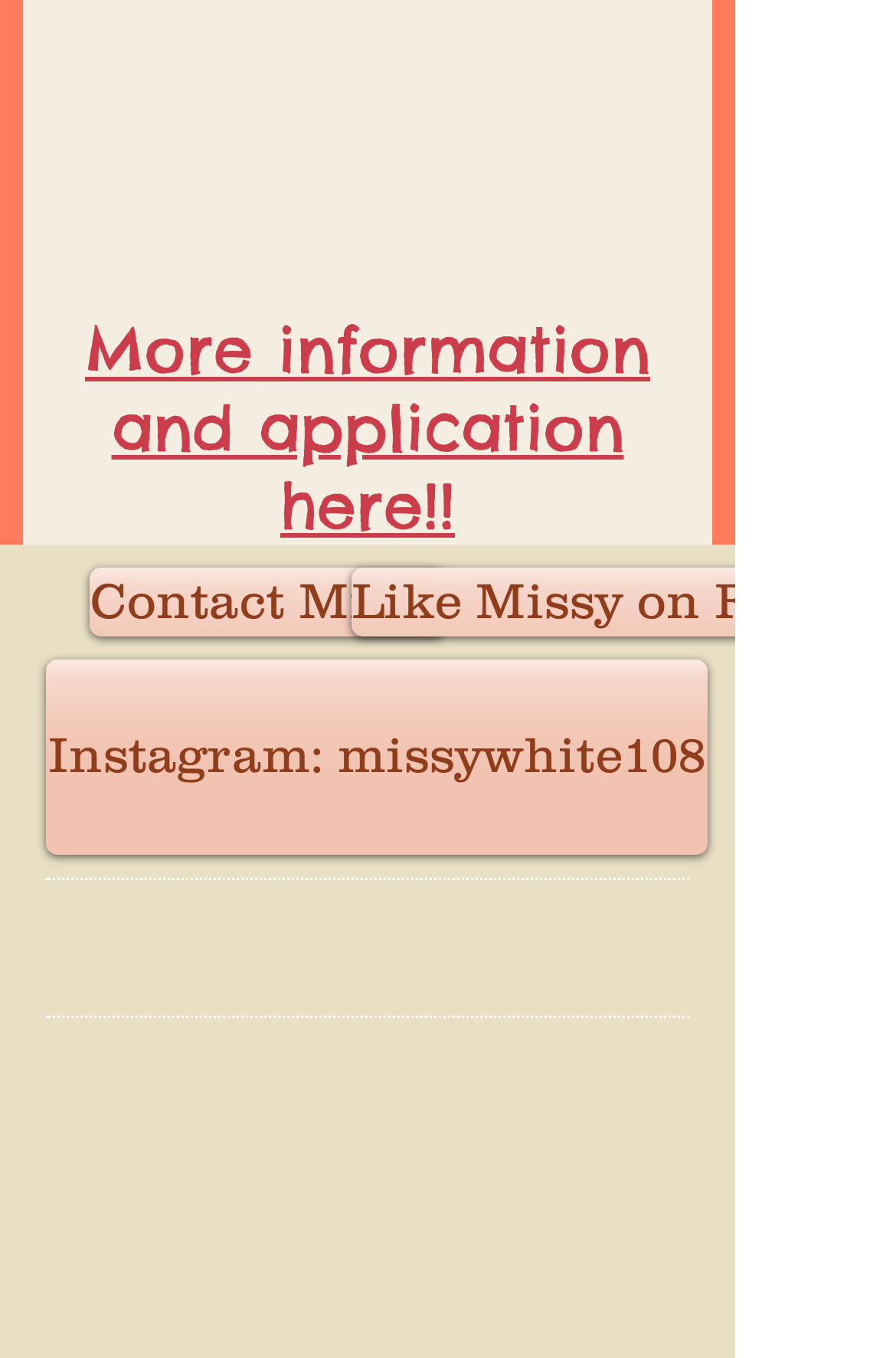Using the element description aria-label="Wix Twitter page", predict the bounding box coordinates for the UI element. Provide the coordinates in (top-left x, top-left y, bottom-right x, bottom-right y) format with values ranging from 0 to 1.

[0.179, 0.69, 0.269, 0.75]